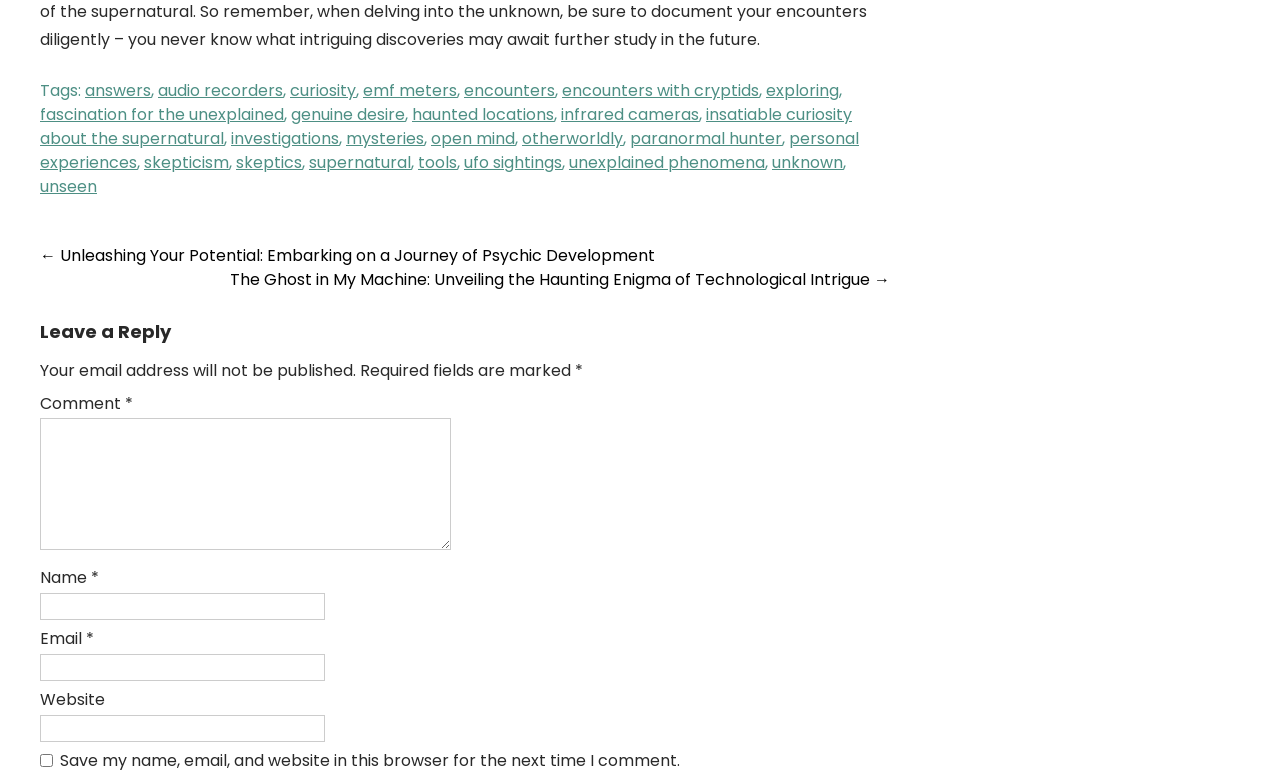Given the description "mysteries", determine the bounding box of the corresponding UI element.

[0.27, 0.165, 0.331, 0.194]